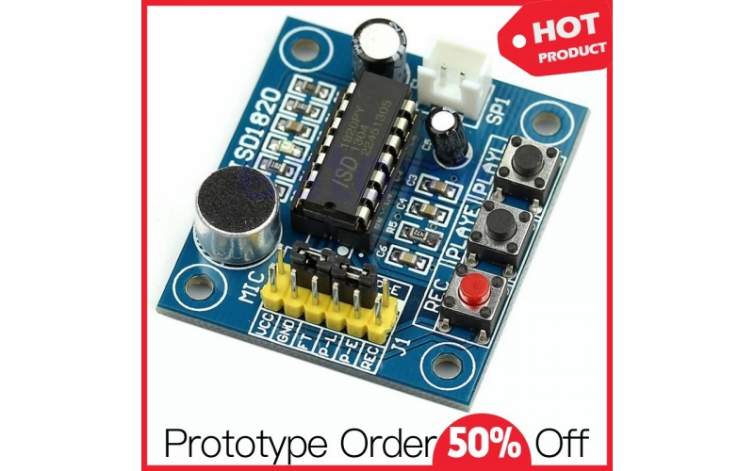Describe the scene in the image with detailed observations.

The image showcases a compact electronic module, specifically the SDI820D, which is a versatile sound playback board. This module features an integrated chip for audio processing, a microphone, and an array of buttons for playback and recording functions. It includes multiple pins for connections, allowing for easy integration into various projects. The vibrant blue PCB is accentuated by clearly labeled components, making it user-friendly for tech enthusiasts and hobbyists. The image is framed with attention-catching graphics indicating a promotional offer: a 50% discount for prototype orders, emphasizing its appeal to those looking to explore audio projects.